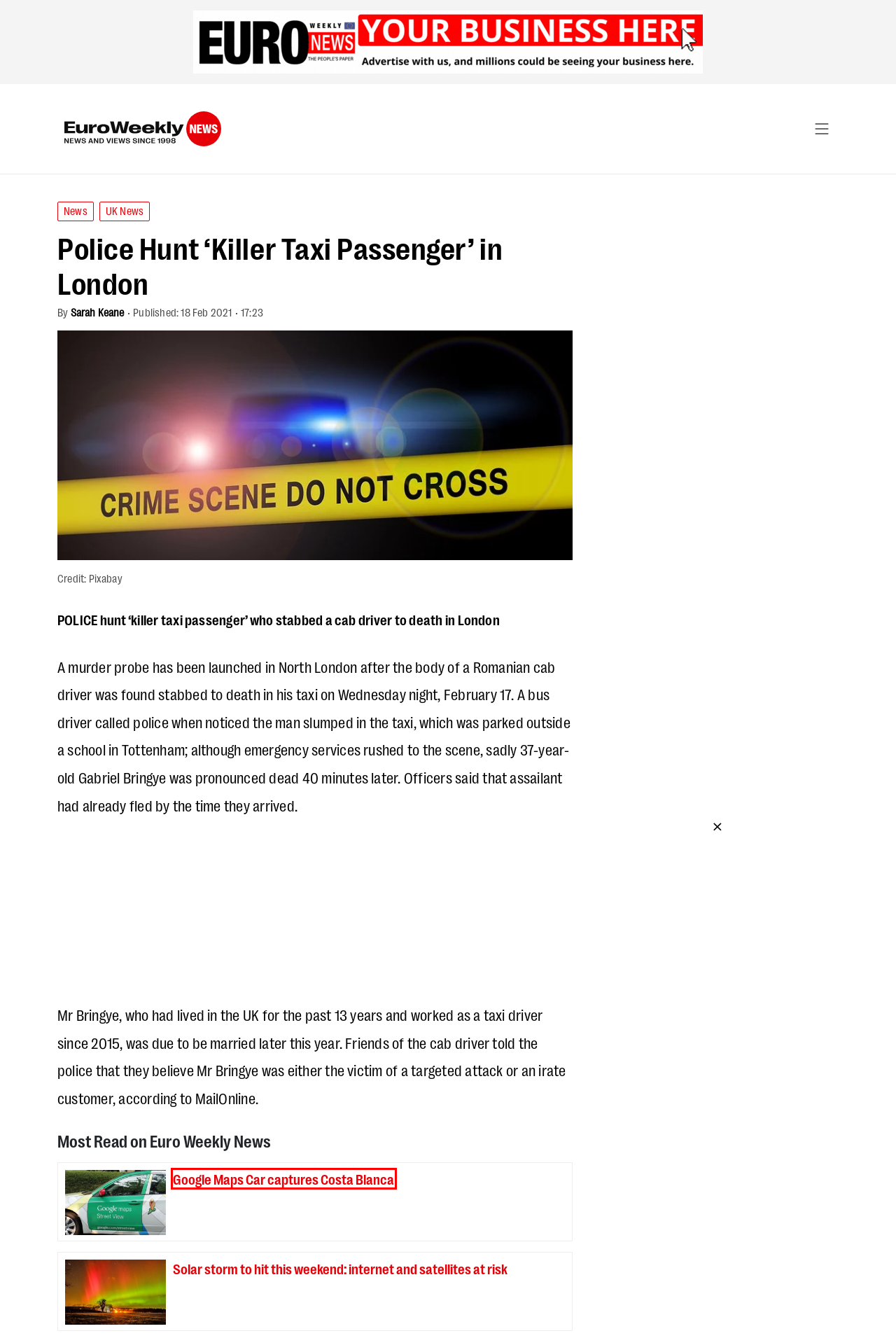You are provided with a screenshot of a webpage containing a red rectangle bounding box. Identify the webpage description that best matches the new webpage after the element in the bounding box is clicked. Here are the potential descriptions:
A. Alicudi gets the goat « Euro Weekly News
B. Google Maps Car captures Costa Blanca « Euro Weekly News
C. Latest Spanish News in English Today
D. Preventing substance use in young people « Euro Weekly News
E. Dawn of the Dead « Euro Weekly News
F. Solar storm to hit this weekend: internet and satellites at risk « Euro Weekly News
G. MiColchón masters of rest continue to expand « Euro Weekly News
H. Category: UK News « Euro Weekly News

B